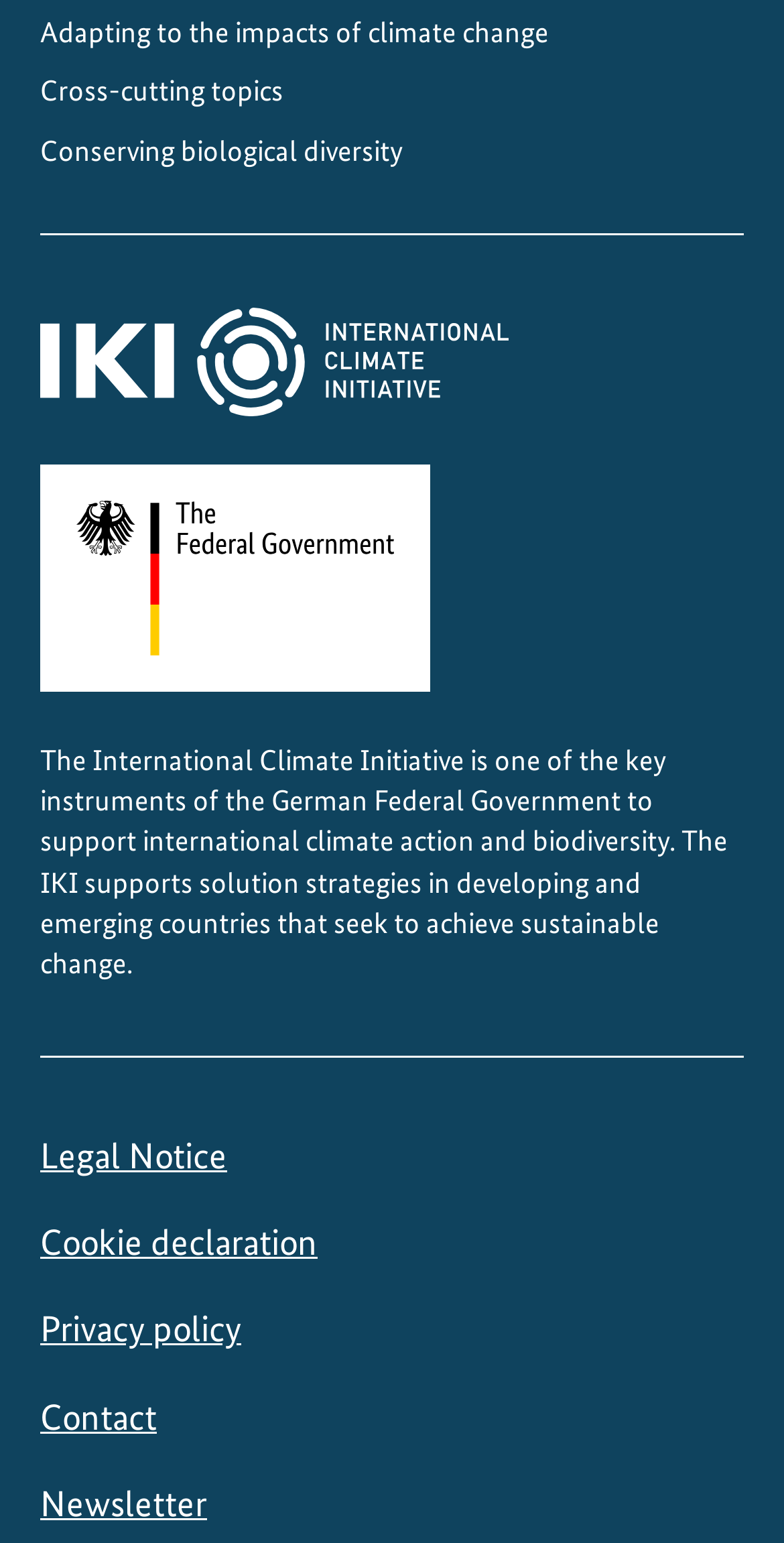What is the purpose of the International Climate Initiative?
Carefully examine the image and provide a detailed answer to the question.

The purpose of the International Climate Initiative can be found in the static text at the top of the webpage, which says 'The International Climate Initiative is one of the key instruments of the German Federal Government to support international climate action and biodiversity.'